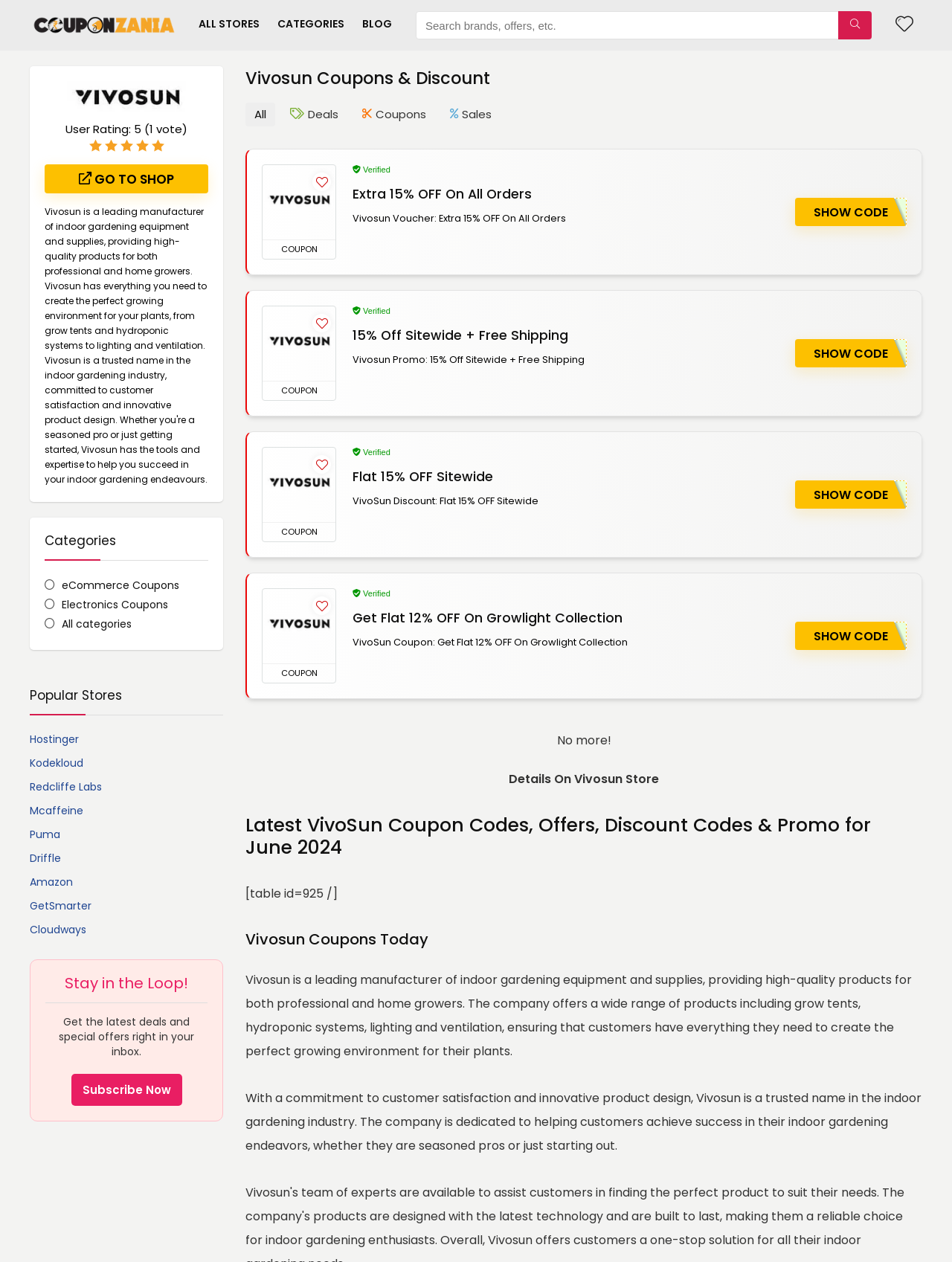Please indicate the bounding box coordinates for the clickable area to complete the following task: "View the Lexus: Sparks of Tomorrow at the 2022 Milan Design Week article". The coordinates should be specified as four float numbers between 0 and 1, i.e., [left, top, right, bottom].

None